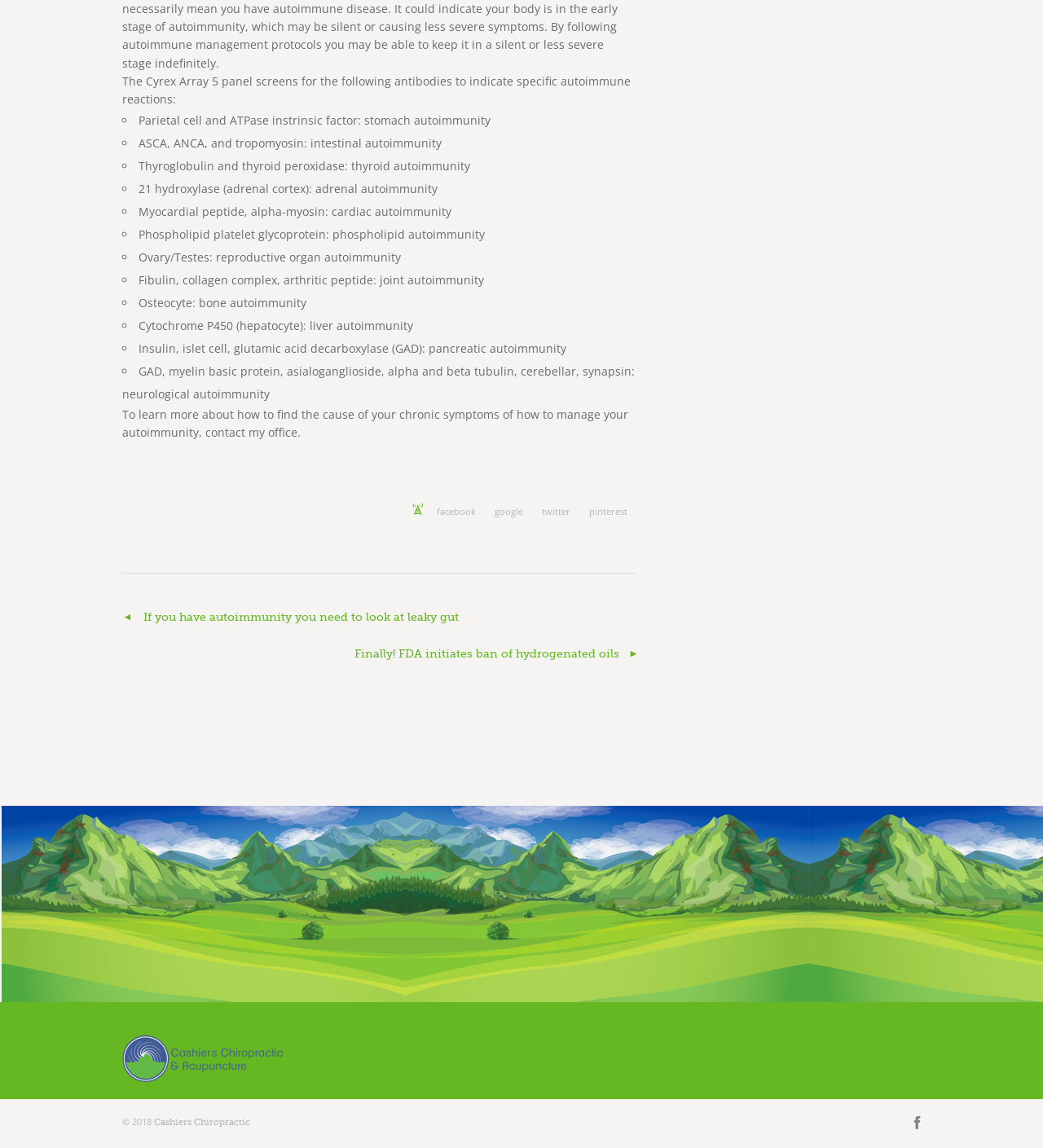Respond with a single word or phrase to the following question:
What is the Cyrex Array 5 panel screen for?

autoimmune reactions